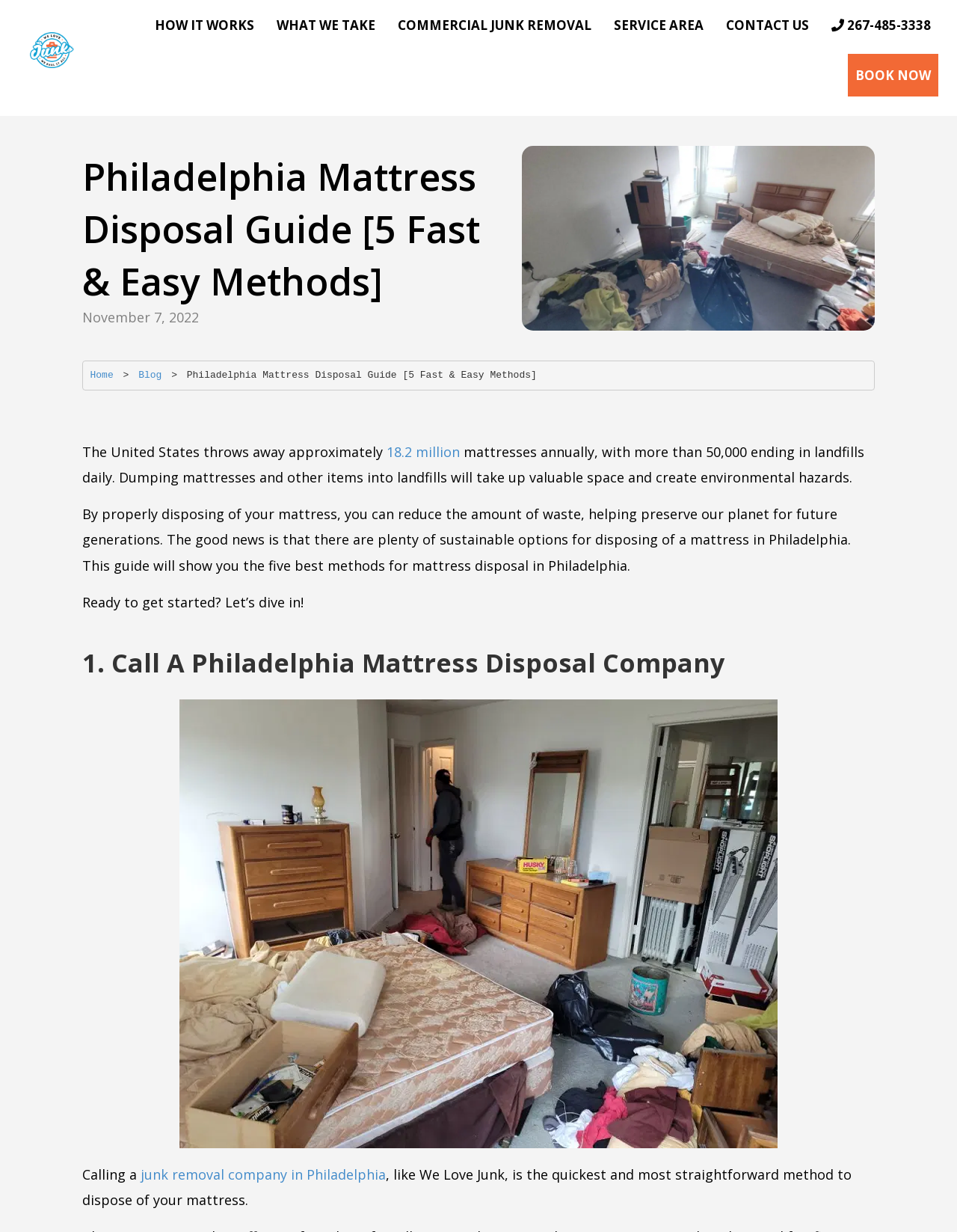How many methods for mattress disposal are discussed on this webpage?
Based on the screenshot, answer the question with a single word or phrase.

5